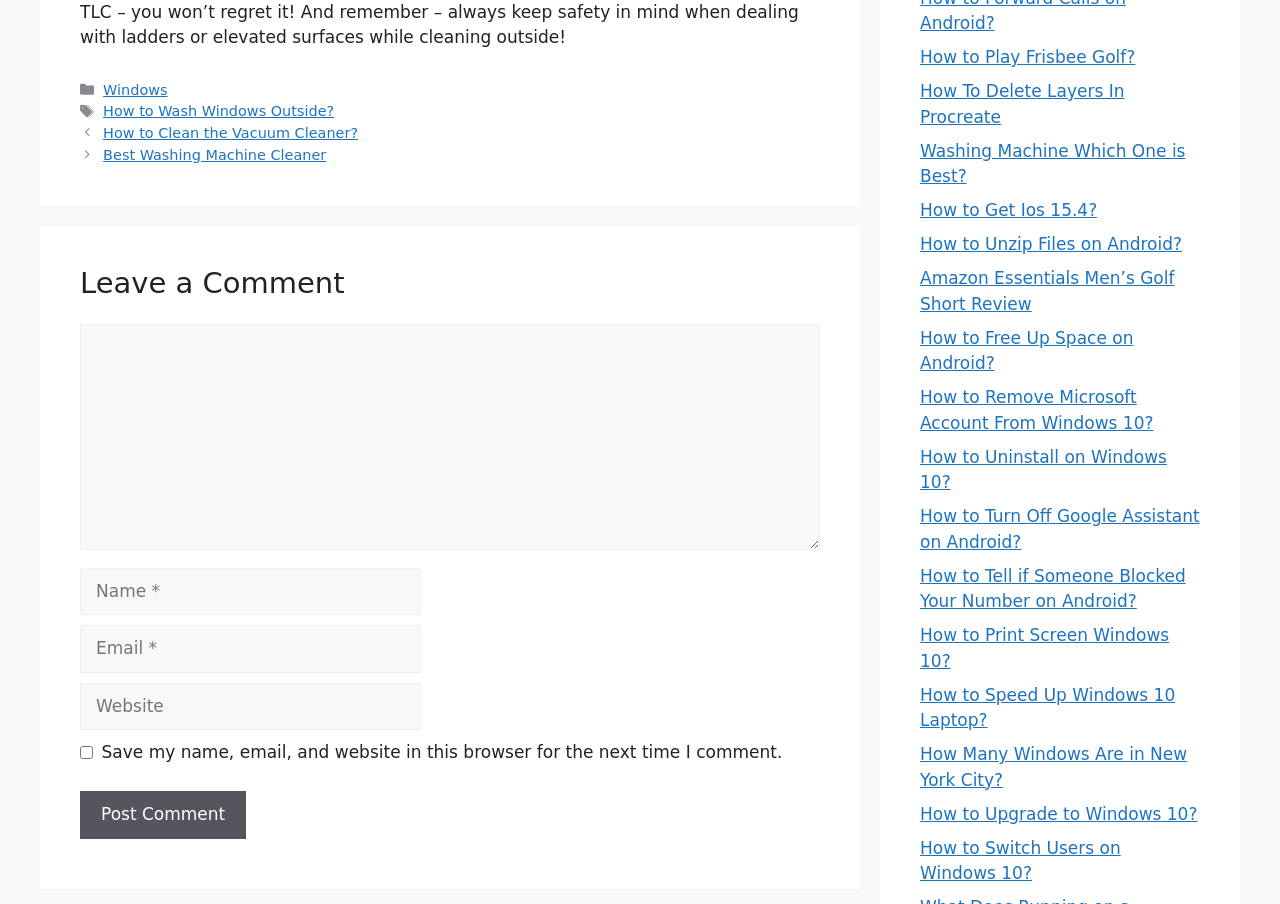What is the purpose of the textbox labeled 'Comment'
Please ensure your answer is as detailed and informative as possible.

The purpose of the textbox labeled 'Comment' can be inferred by its location on the webpage, which is below the 'Leave a Comment' heading, and its required attribute, indicating that it is a necessary field to fill in order to leave a comment.